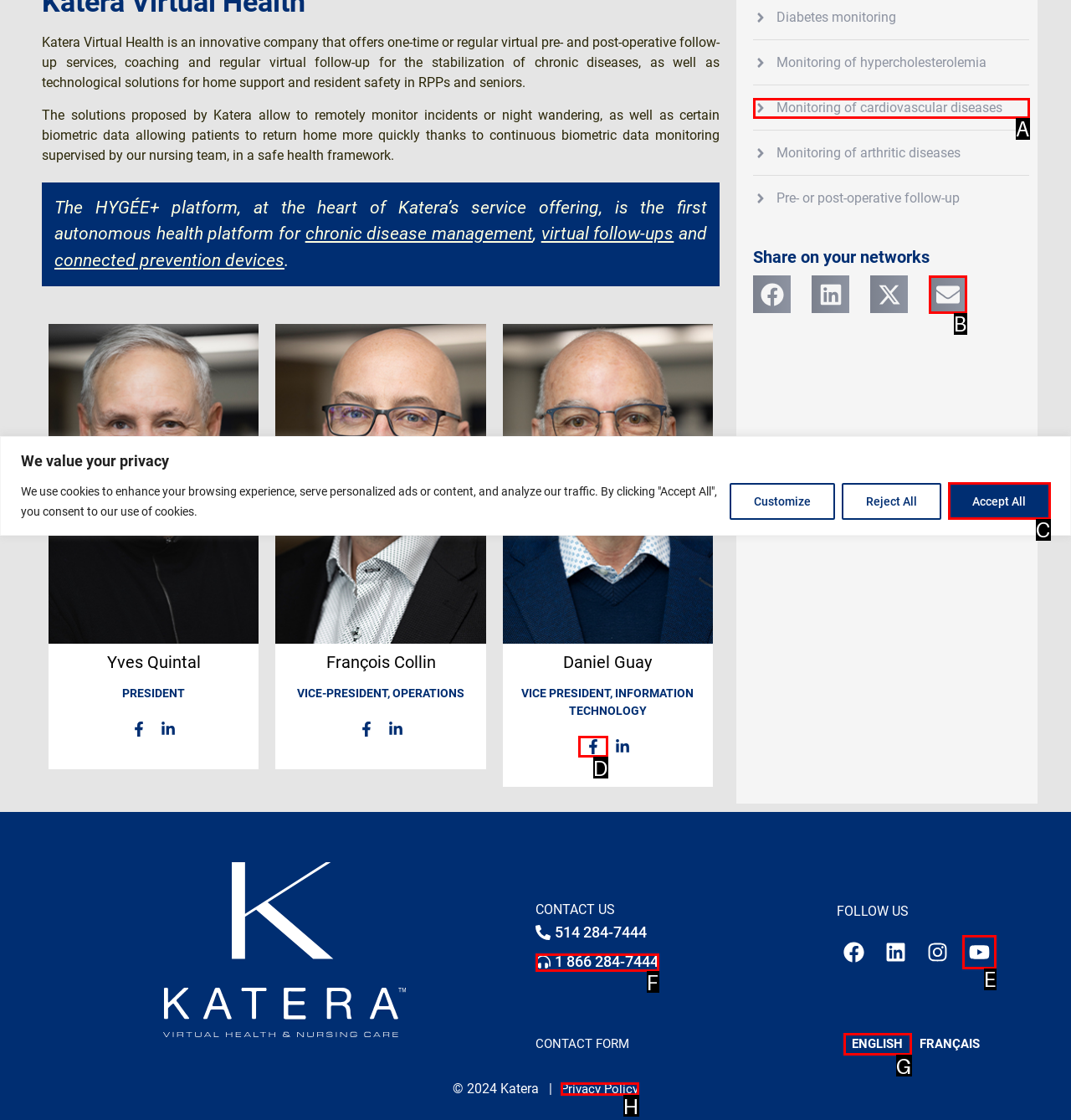Choose the option that matches the following description: aria-label="Share on email"
Answer with the letter of the correct option.

B